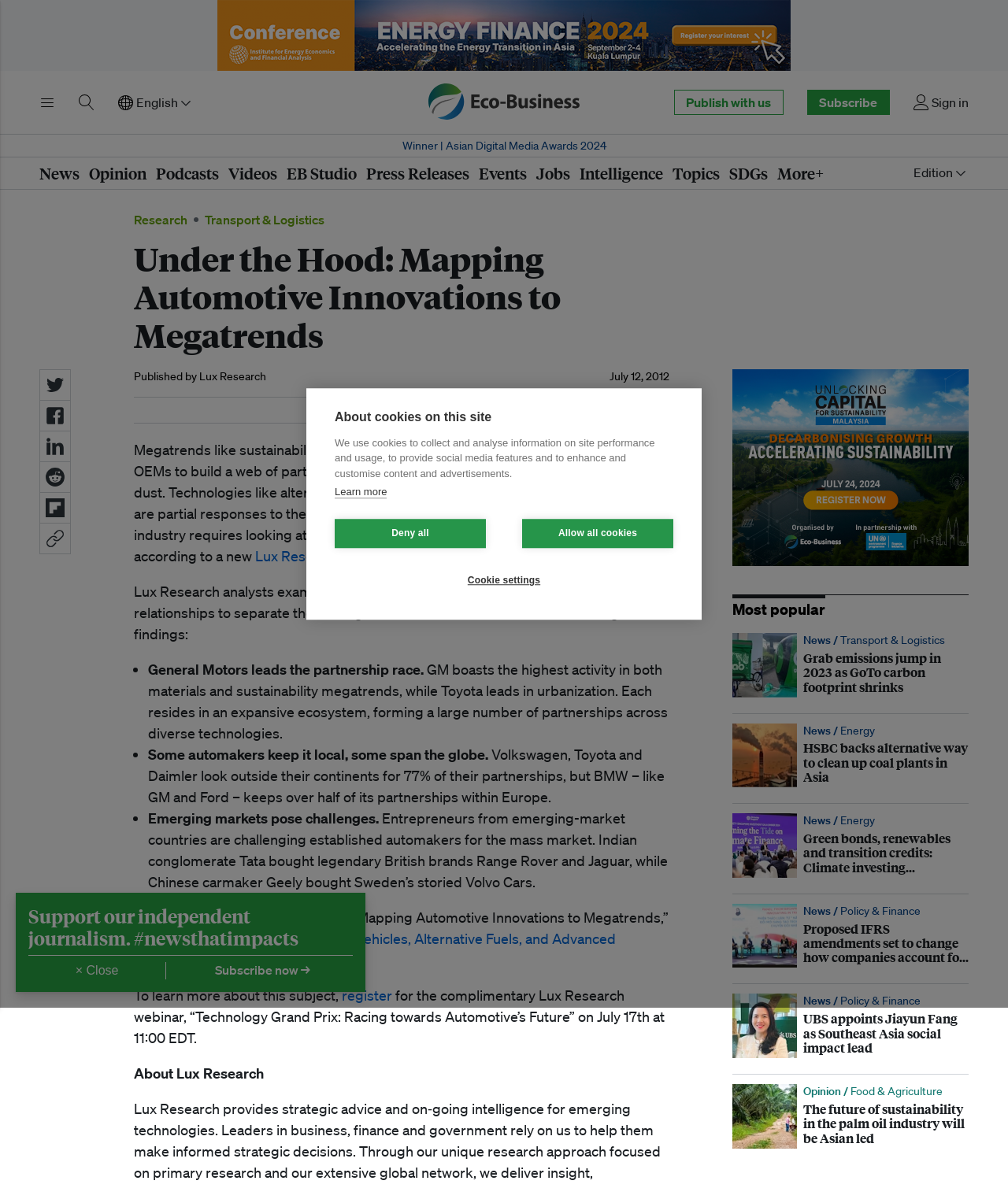Please locate the bounding box coordinates of the element that should be clicked to achieve the given instruction: "Toggle menu".

[0.039, 0.08, 0.055, 0.093]